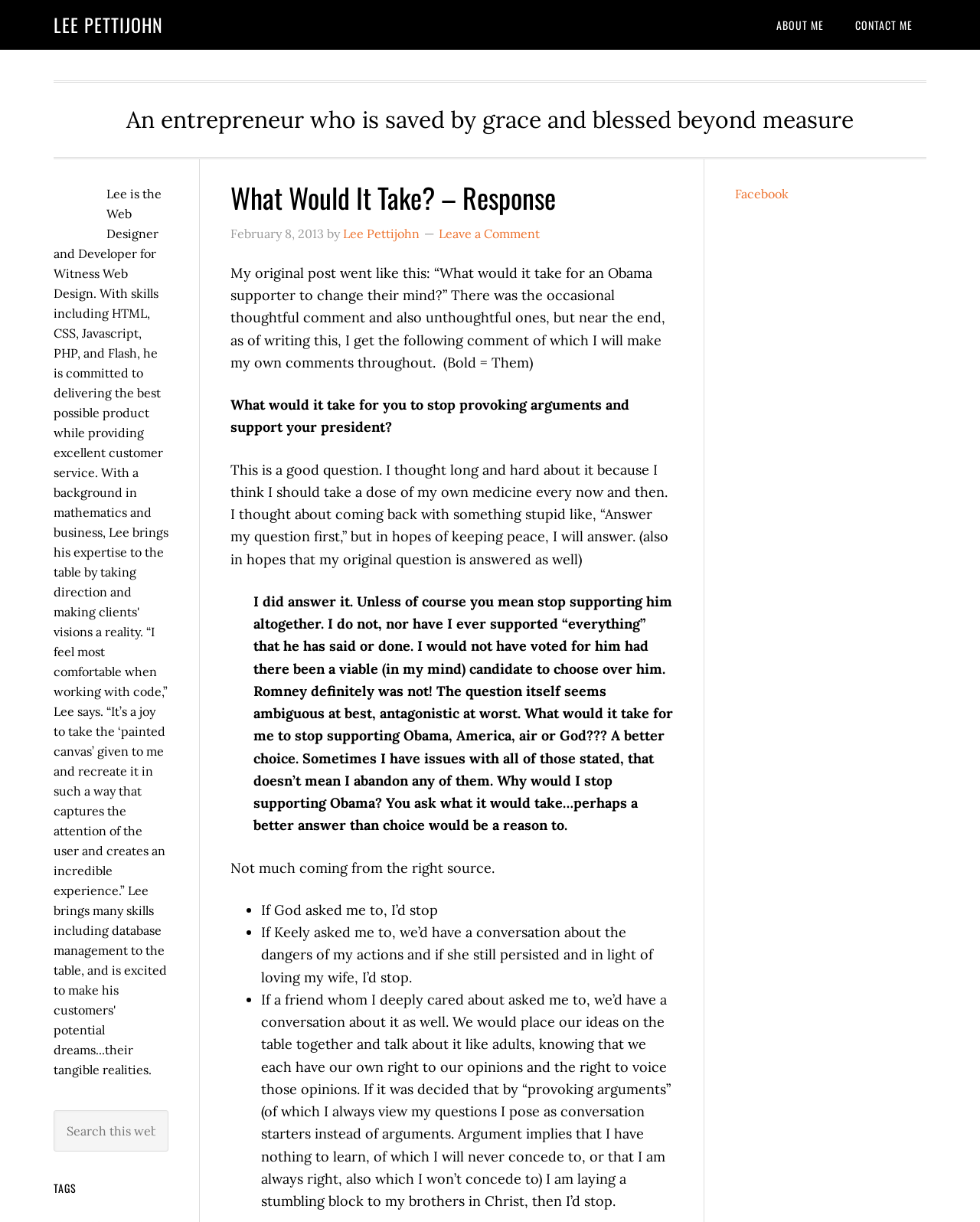Locate the bounding box coordinates of the UI element described by: "name="s" placeholder="Search this website"". Provide the coordinates as four float numbers between 0 and 1, formatted as [left, top, right, bottom].

[0.055, 0.908, 0.172, 0.942]